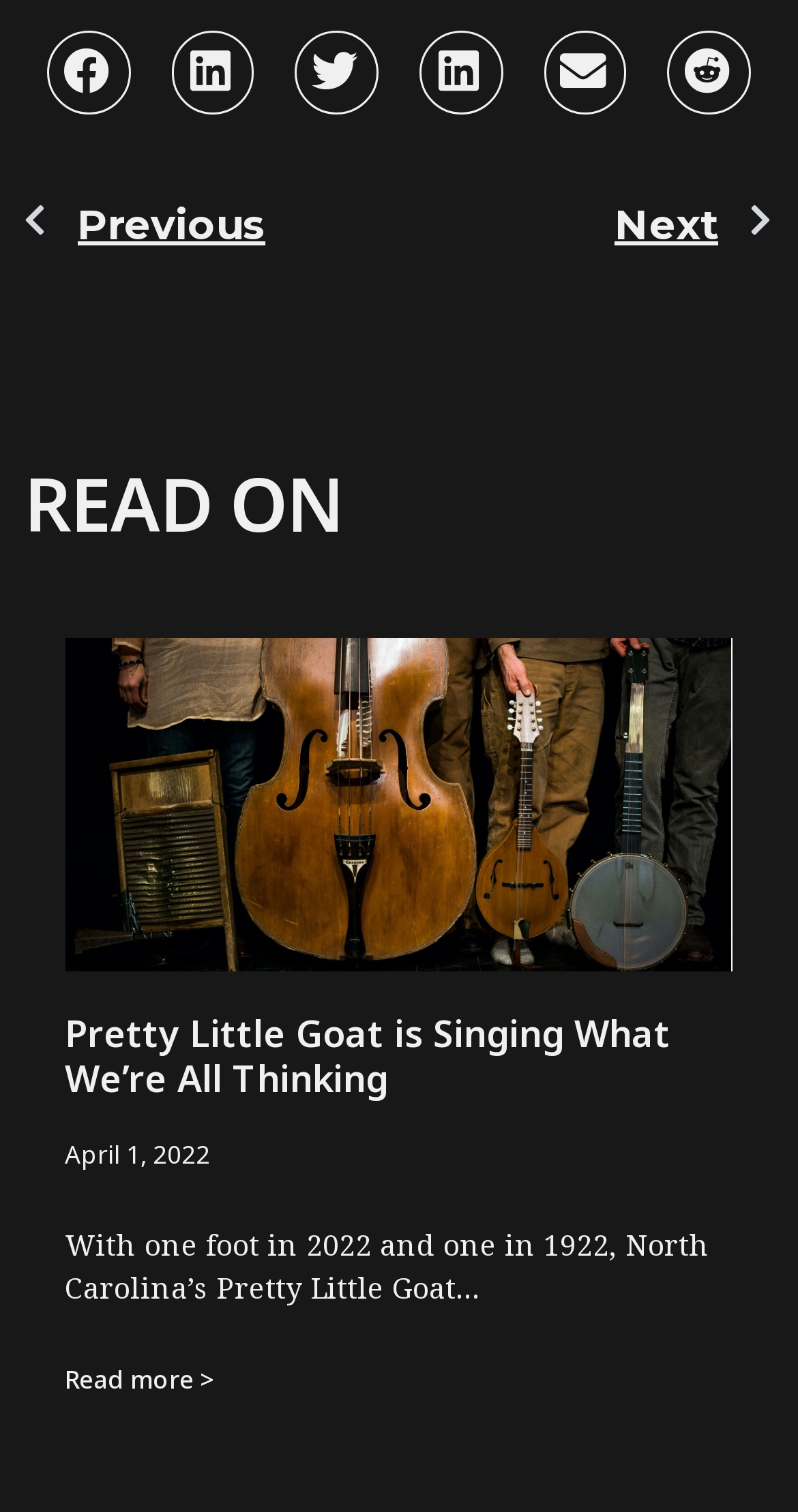Identify the bounding box for the described UI element. Provide the coordinates in (top-left x, top-left y, bottom-right x, bottom-right y) format with values ranging from 0 to 1: PrevPrevious

[0.03, 0.128, 0.499, 0.169]